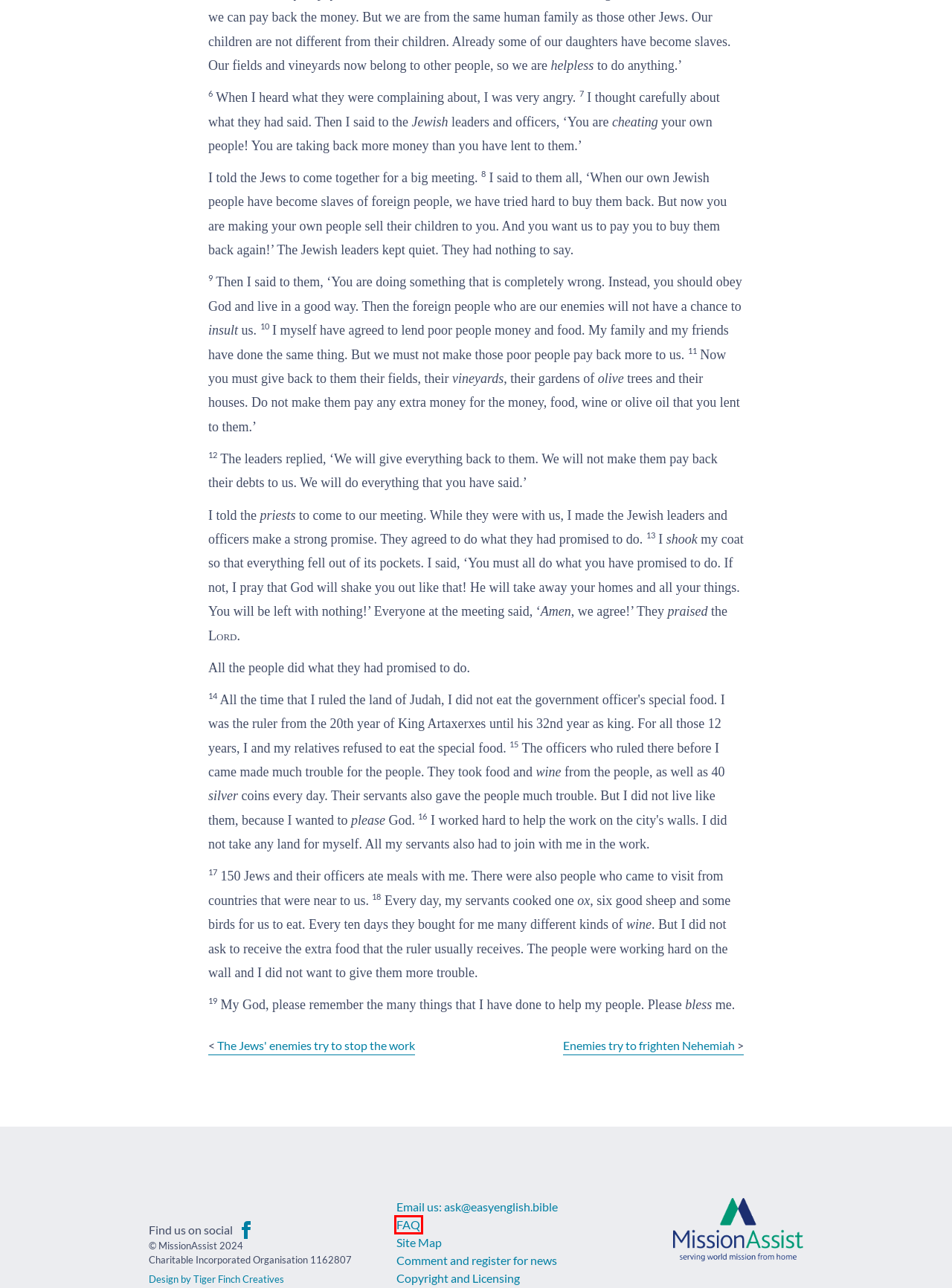A screenshot of a webpage is given with a red bounding box around a UI element. Choose the description that best matches the new webpage shown after clicking the element within the red bounding box. Here are the candidates:
A. Enemies try to frighten Nehemiah – EasyEnglish Bible (Nehemiah 6)
B. MissionAssist – Serving World Mission from Home
C. EasyEnglish Bible |   Copyright and Licensing
D. EasyEnglish Bible |   About Us
E. EasyEnglish Bible |   Site Map
F. EasyEnglish Bible |   Newsletter
G. Tiger Finch | Graphic Design and Software Development
H. Frequently Asked Questions with answers from the Bible

H